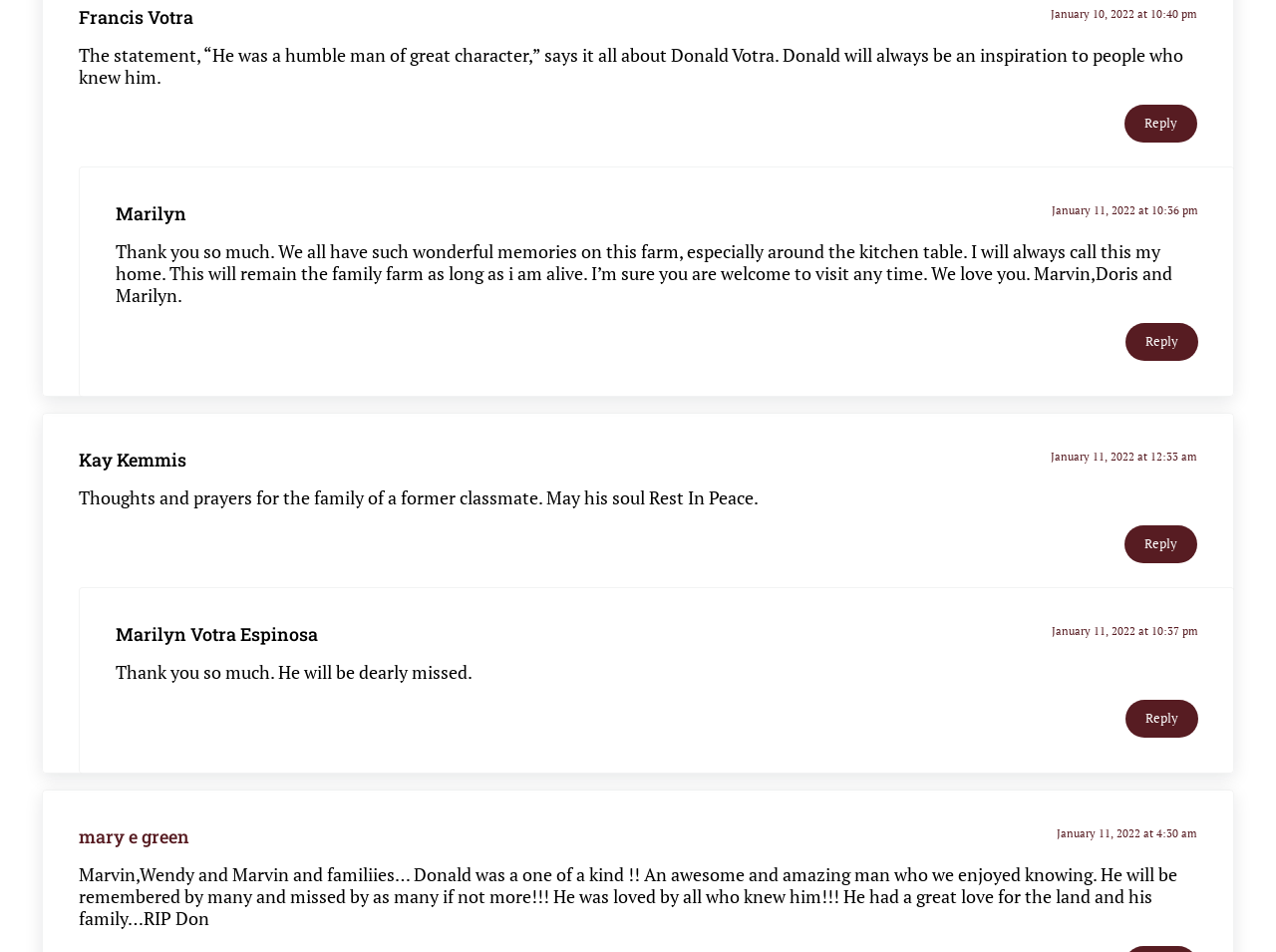Who is the person being remembered in these comments?
Please provide a comprehensive answer based on the visual information in the image.

I inferred the answer by reading the comments, which suggest that the person being remembered is Donald Votra. The first comment mentions 'Donald will always be an inspiration to people who knew him', and other comments express condolences and memories of Donald.